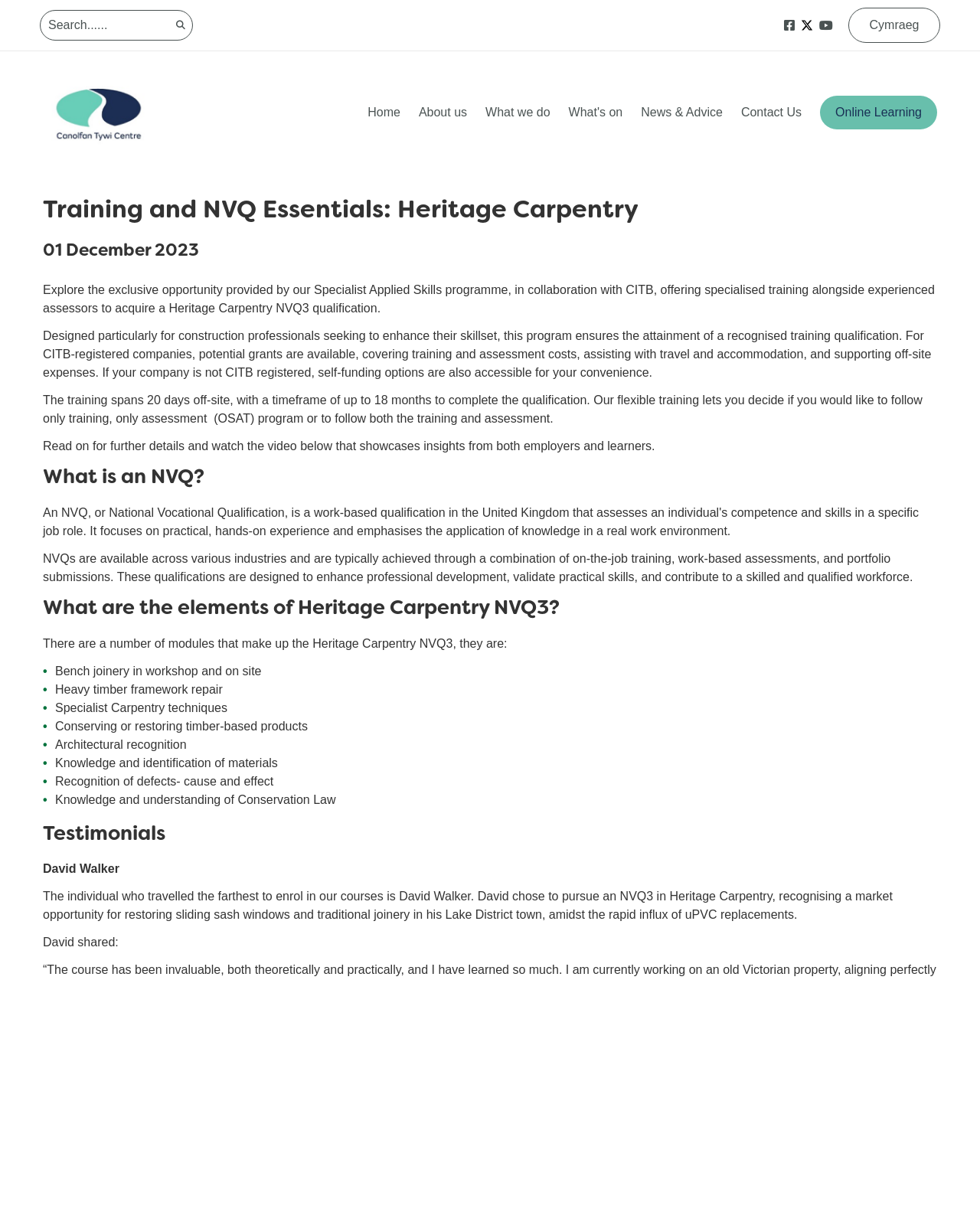How many days does the off-site training span?
Please provide a single word or phrase in response based on the screenshot.

20 days